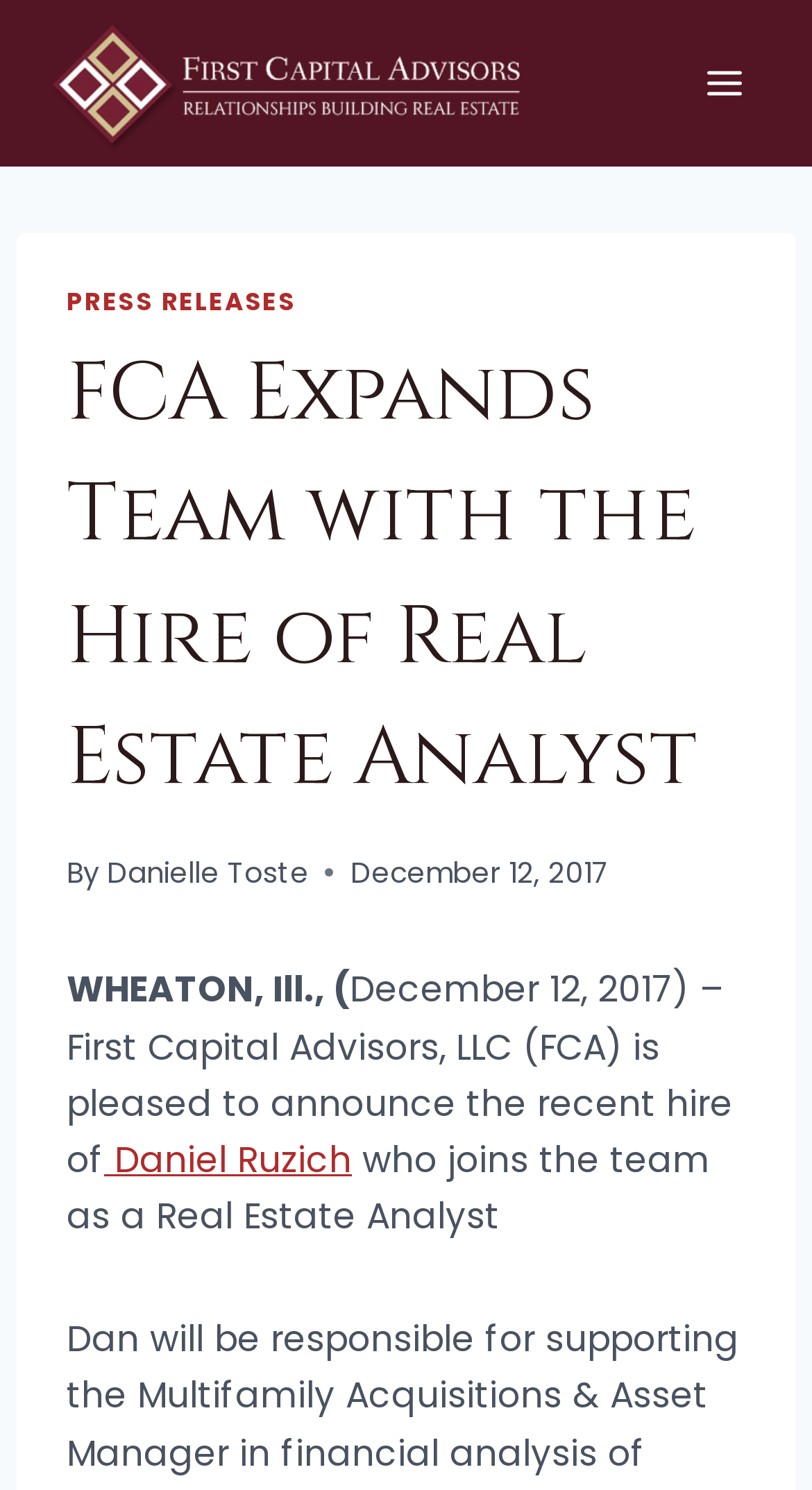Extract the bounding box coordinates for the HTML element that matches this description: "Daniel Ruzich". The coordinates should be four float numbers between 0 and 1, i.e., [left, top, right, bottom].

[0.128, 0.761, 0.433, 0.795]